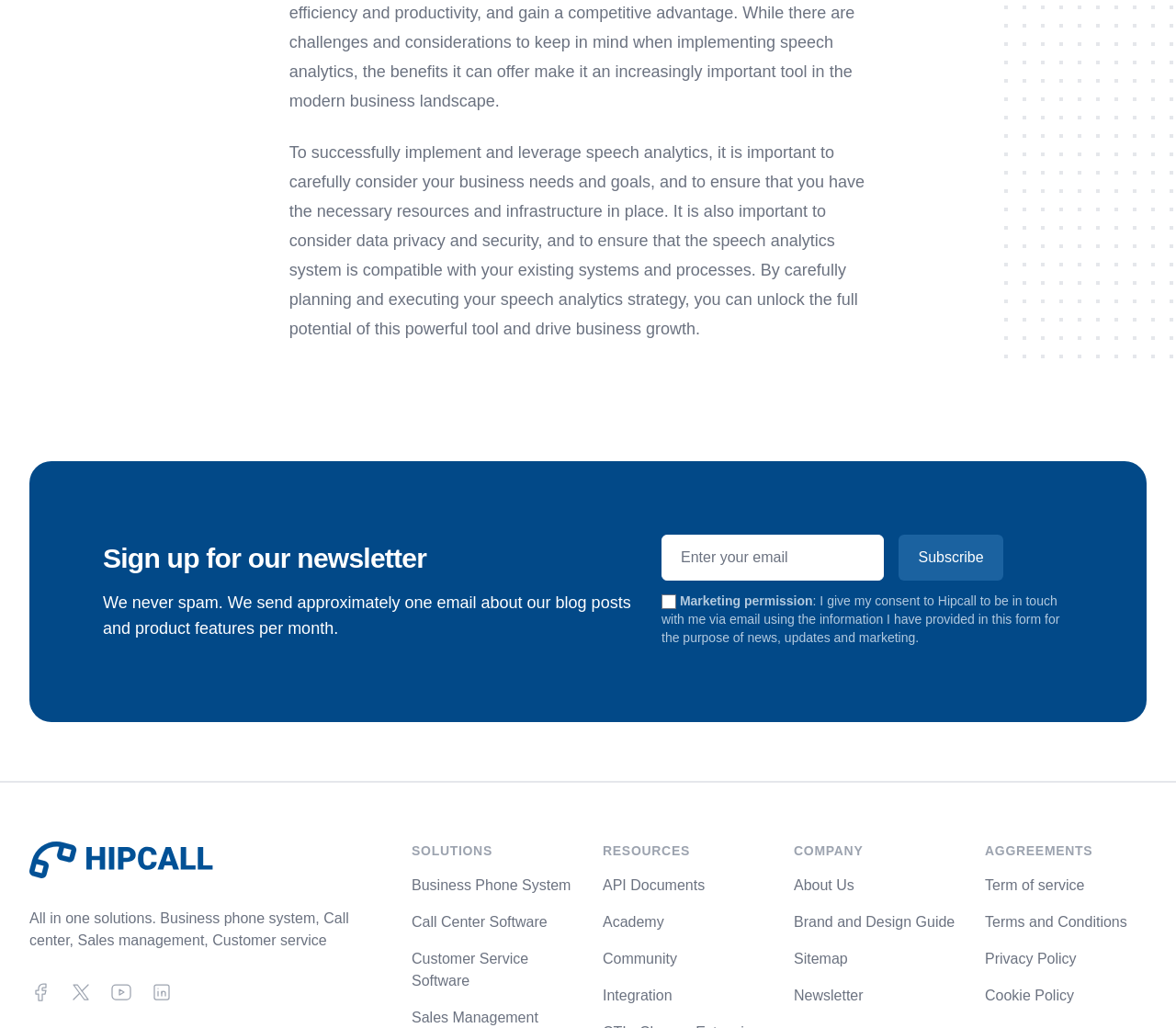What is the purpose of speech analytics?
Based on the visual information, provide a detailed and comprehensive answer.

The purpose of speech analytics is to drive business growth, as mentioned in the static text at the top of the webpage. It is important to carefully plan and execute a speech analytics strategy to unlock its full potential.